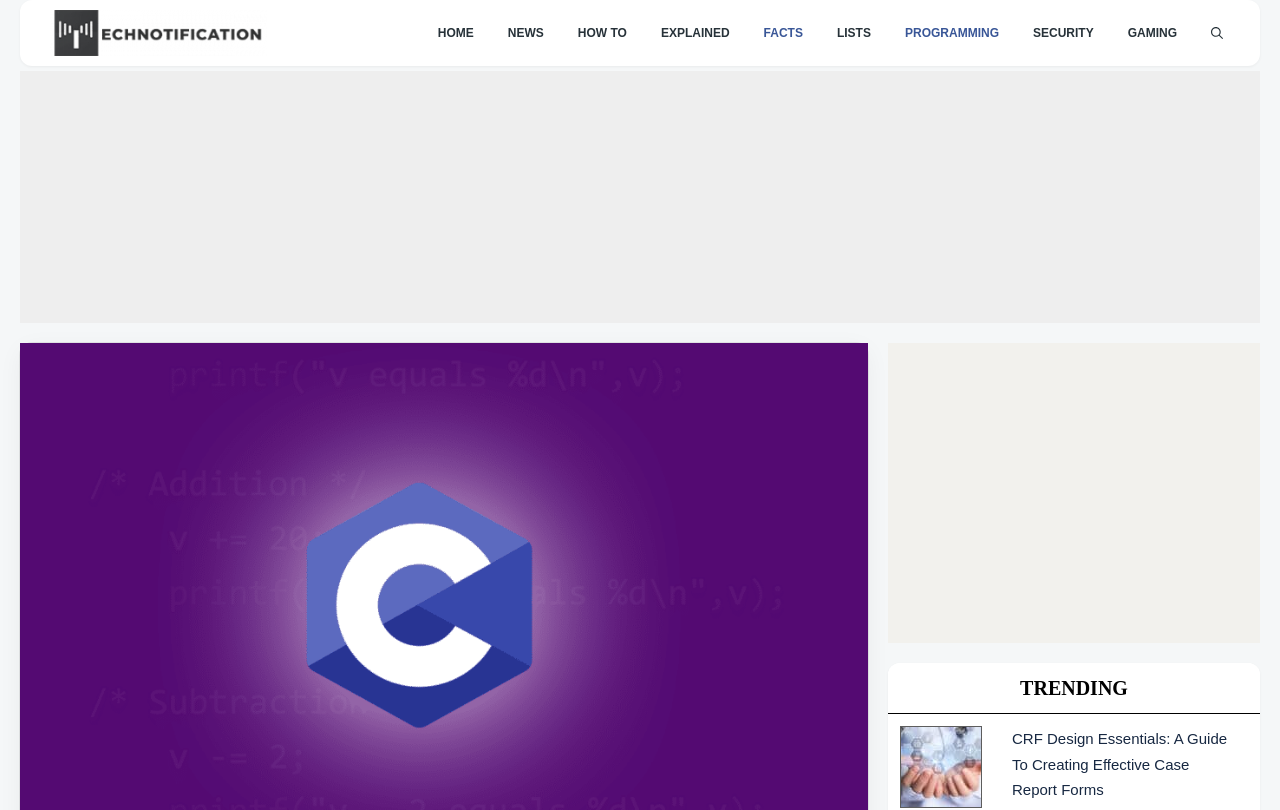Predict the bounding box coordinates for the UI element described as: "title="Technotification"". The coordinates should be four float numbers between 0 and 1, presented as [left, top, right, bottom].

[0.023, 0.0, 0.216, 0.081]